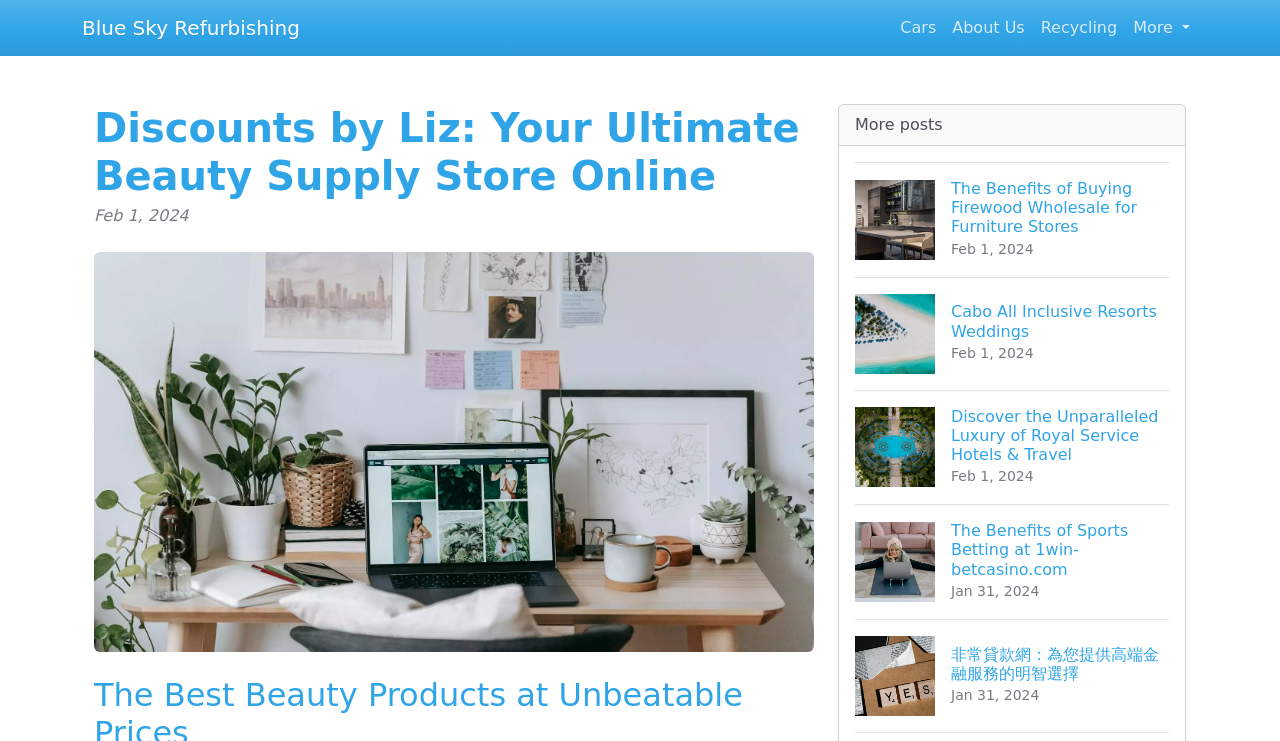Please identify the bounding box coordinates of the element's region that should be clicked to execute the following instruction: "View the 'The Benefits of Buying Firewood Wholesale for Furniture Stores' post". The bounding box coordinates must be four float numbers between 0 and 1, i.e., [left, top, right, bottom].

[0.668, 0.219, 0.913, 0.373]